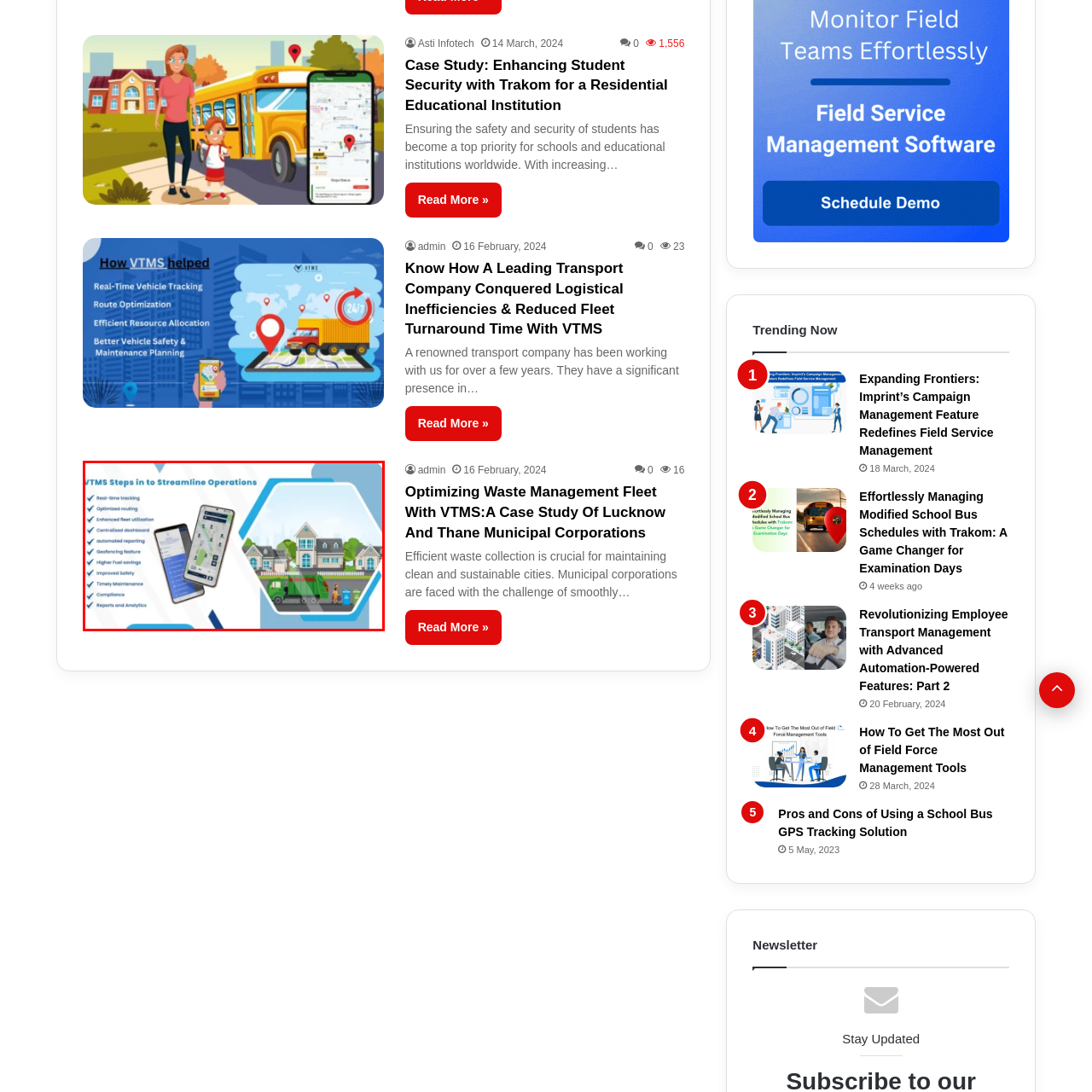Observe the image framed by the red bounding box and present a detailed answer to the following question, relying on the visual data provided: What is the scene depicted on the right side of the infographic?

The right side of the infographic features a vibrant scene of a waste collection truck poised in front of residential houses, illustrating the practical application of VTMS in enhancing efficiency.